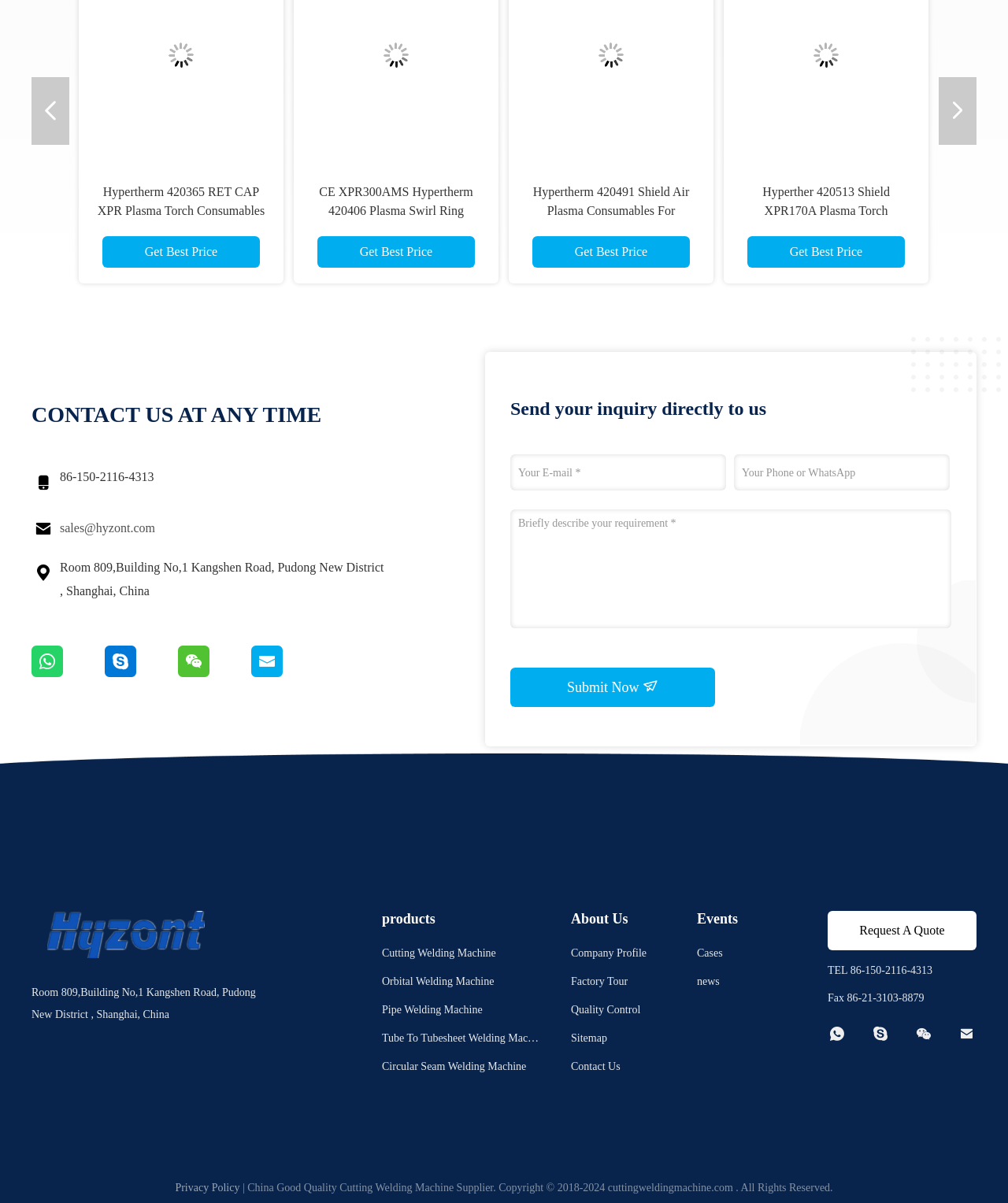Please identify the bounding box coordinates of the area that needs to be clicked to follow this instruction: "Contact us via WhatsApp".

[0.031, 0.554, 0.104, 0.565]